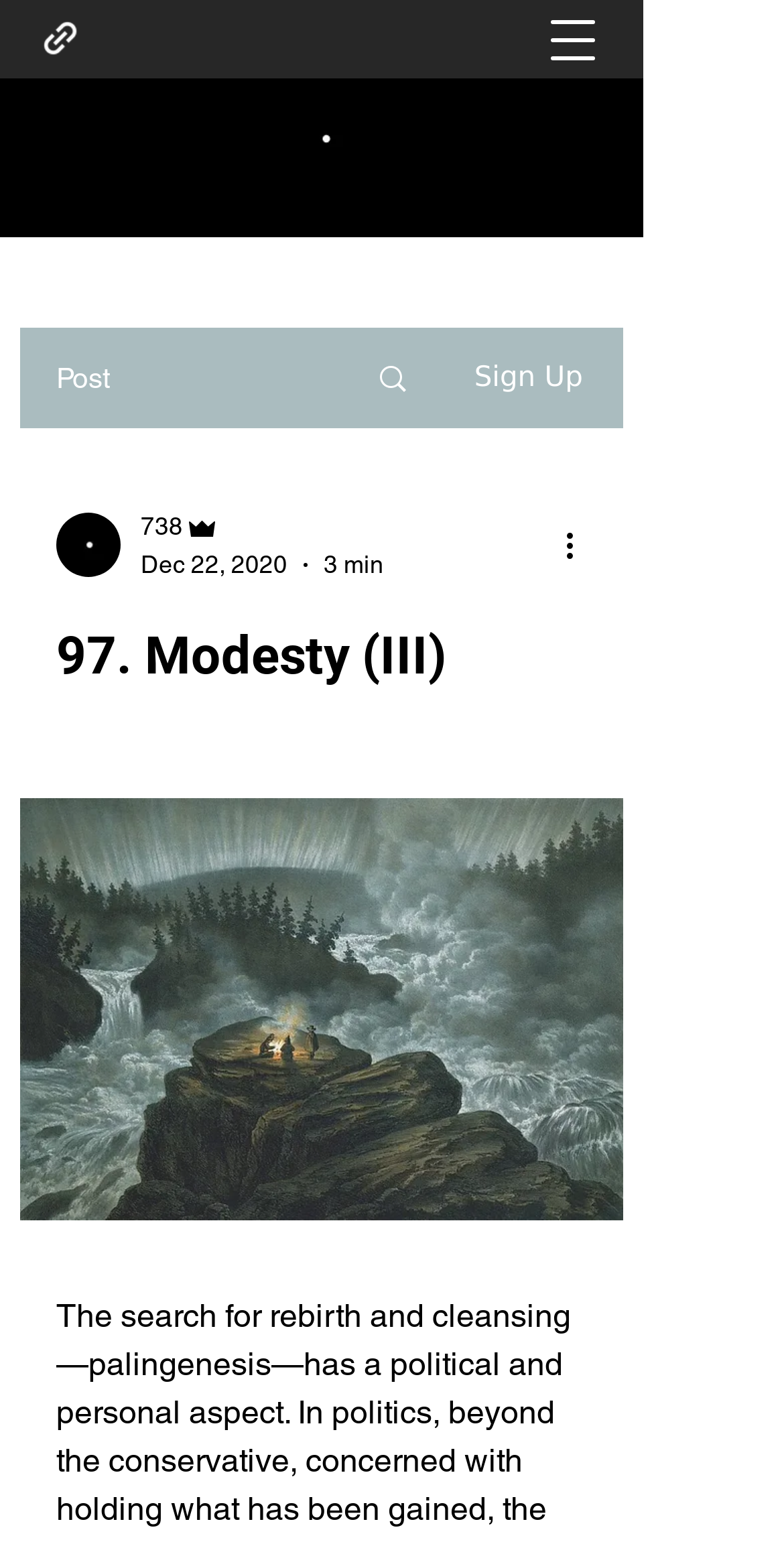How many buttons are on this webpage?
Give a single word or phrase as your answer by examining the image.

3